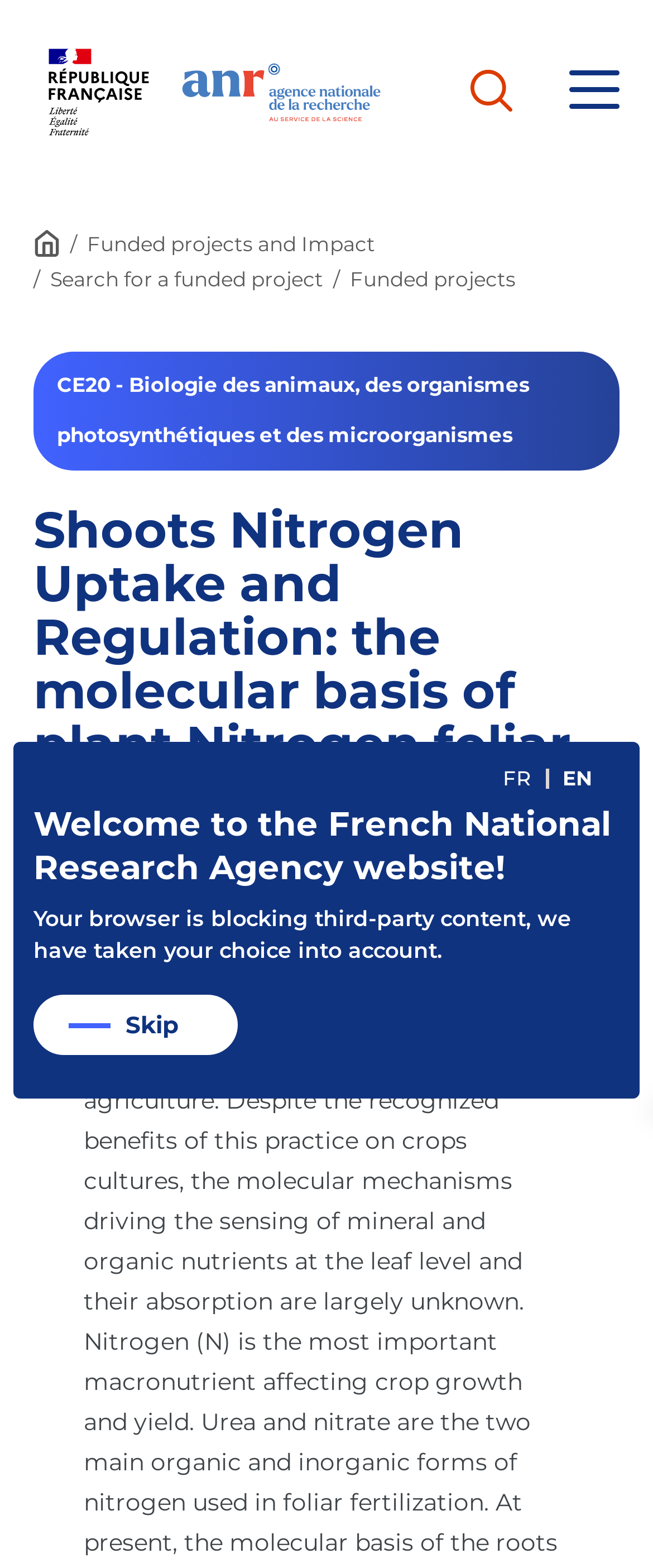What is the browser warning about?
Please utilize the information in the image to give a detailed response to the question.

I found a text element 'Your browser is blocking third-party content, we have taken your choice into account.' which indicates that the browser is warning the user about blocking third-party content.